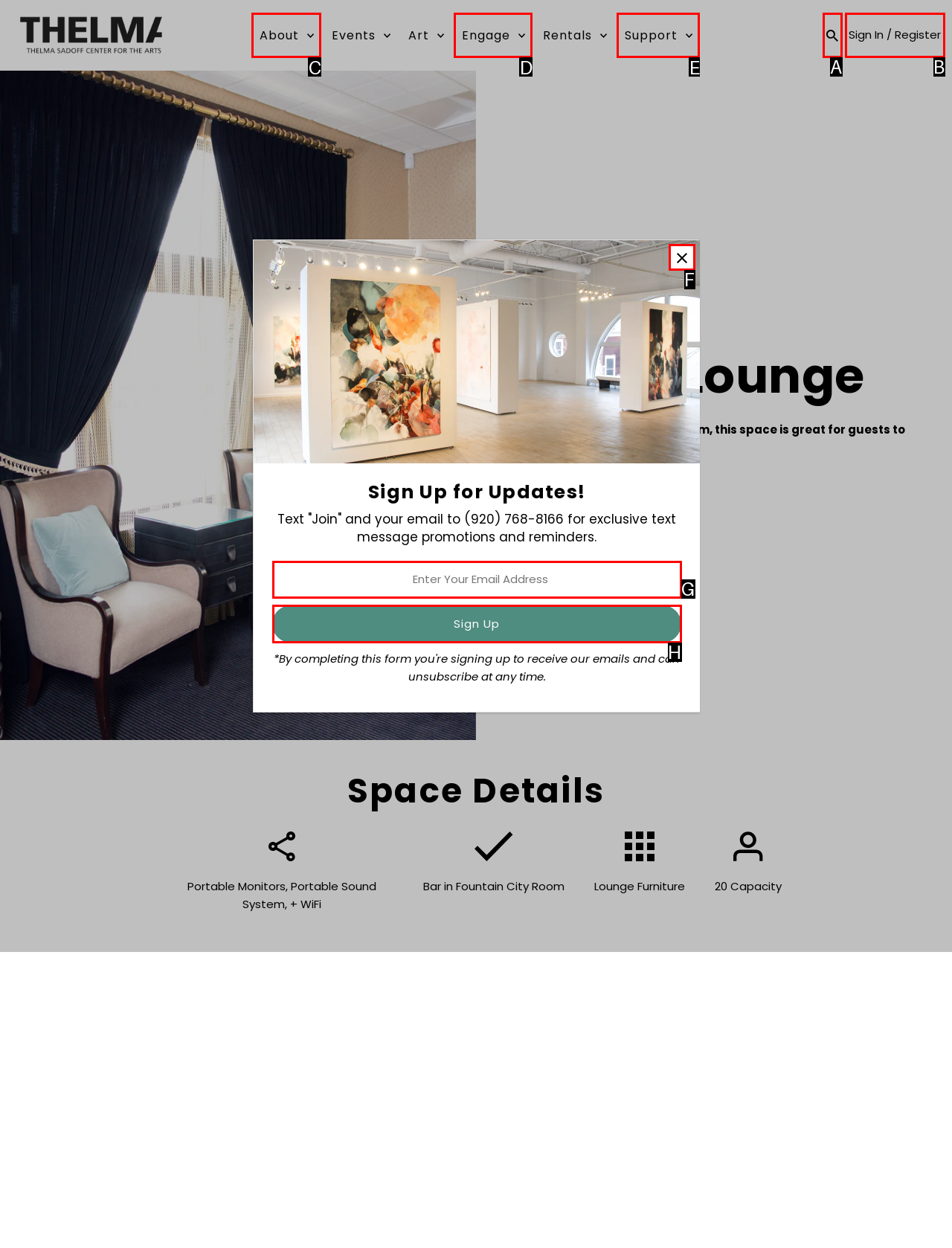To achieve the task: Sign Up for Updates, indicate the letter of the correct choice from the provided options.

H